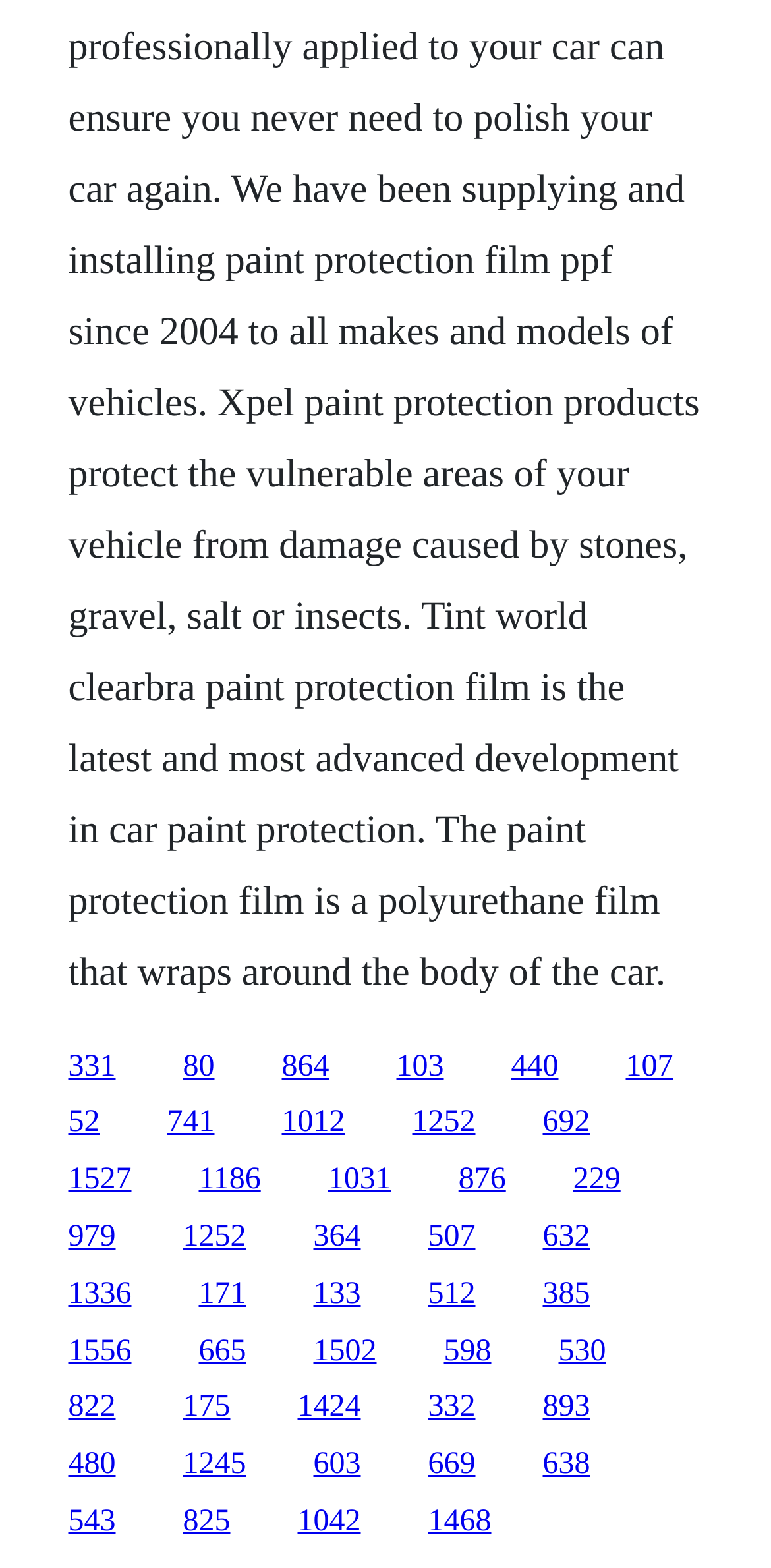What is the approximate number of links on the webpage?
Using the picture, provide a one-word or short phrase answer.

Around 30